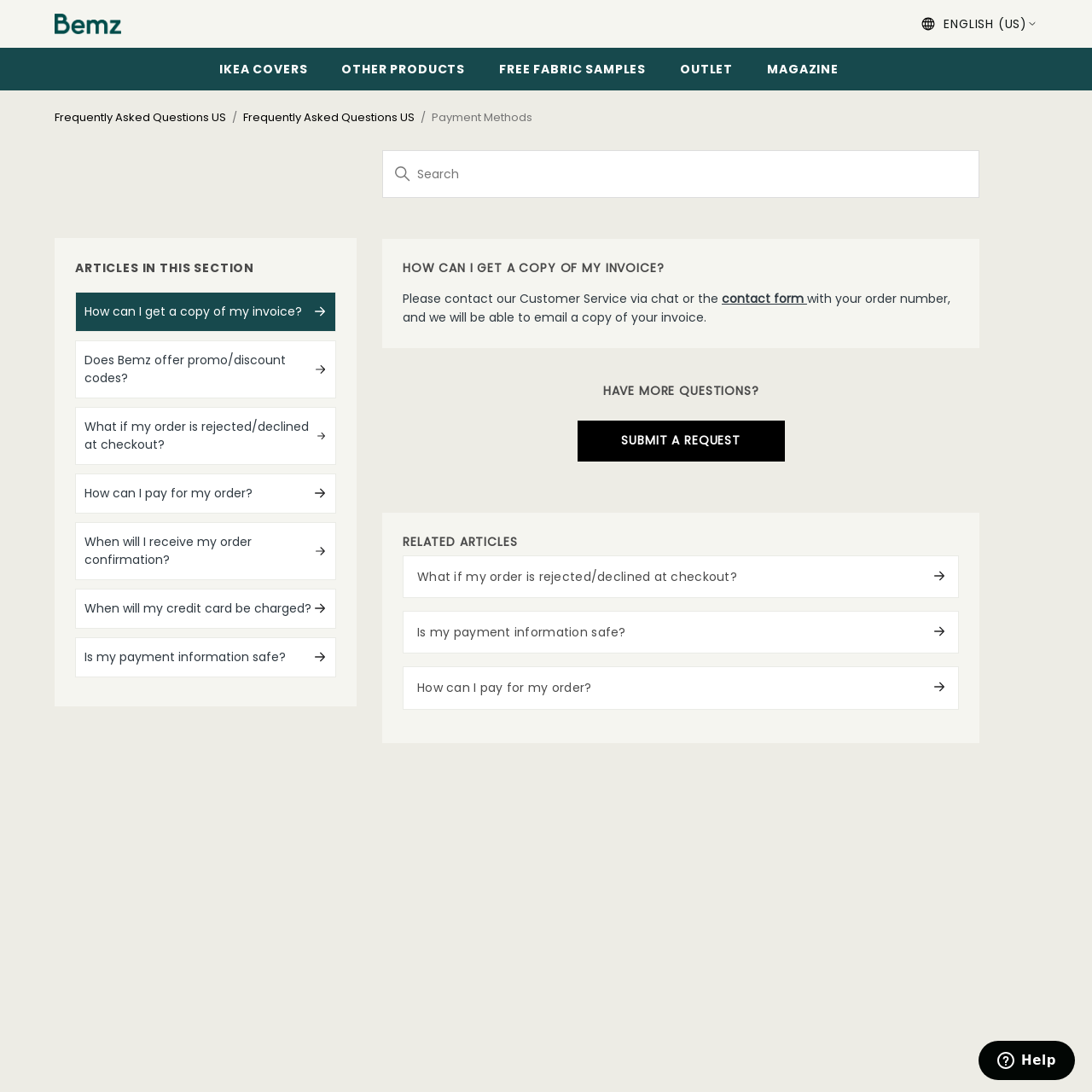Using the information in the image, give a comprehensive answer to the question: 
What is the language of the webpage?

The language of the webpage is English because the button 'ENGLISH (US)' is present in the top right corner, indicating that the webpage is currently in English.